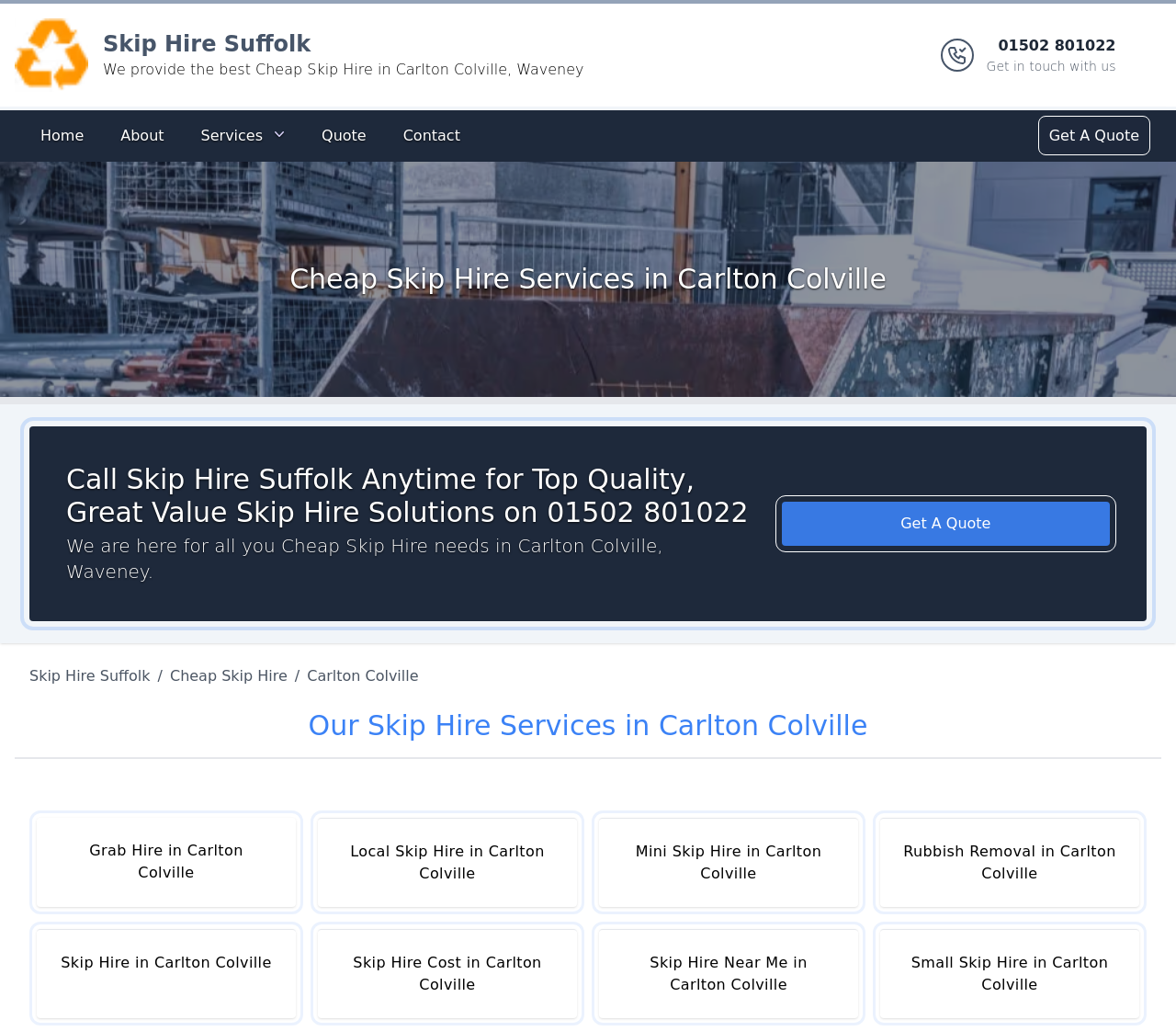Using the description: "Cheap Skip Hire", determine the UI element's bounding box coordinates. Ensure the coordinates are in the format of four float numbers between 0 and 1, i.e., [left, top, right, bottom].

[0.138, 0.645, 0.251, 0.667]